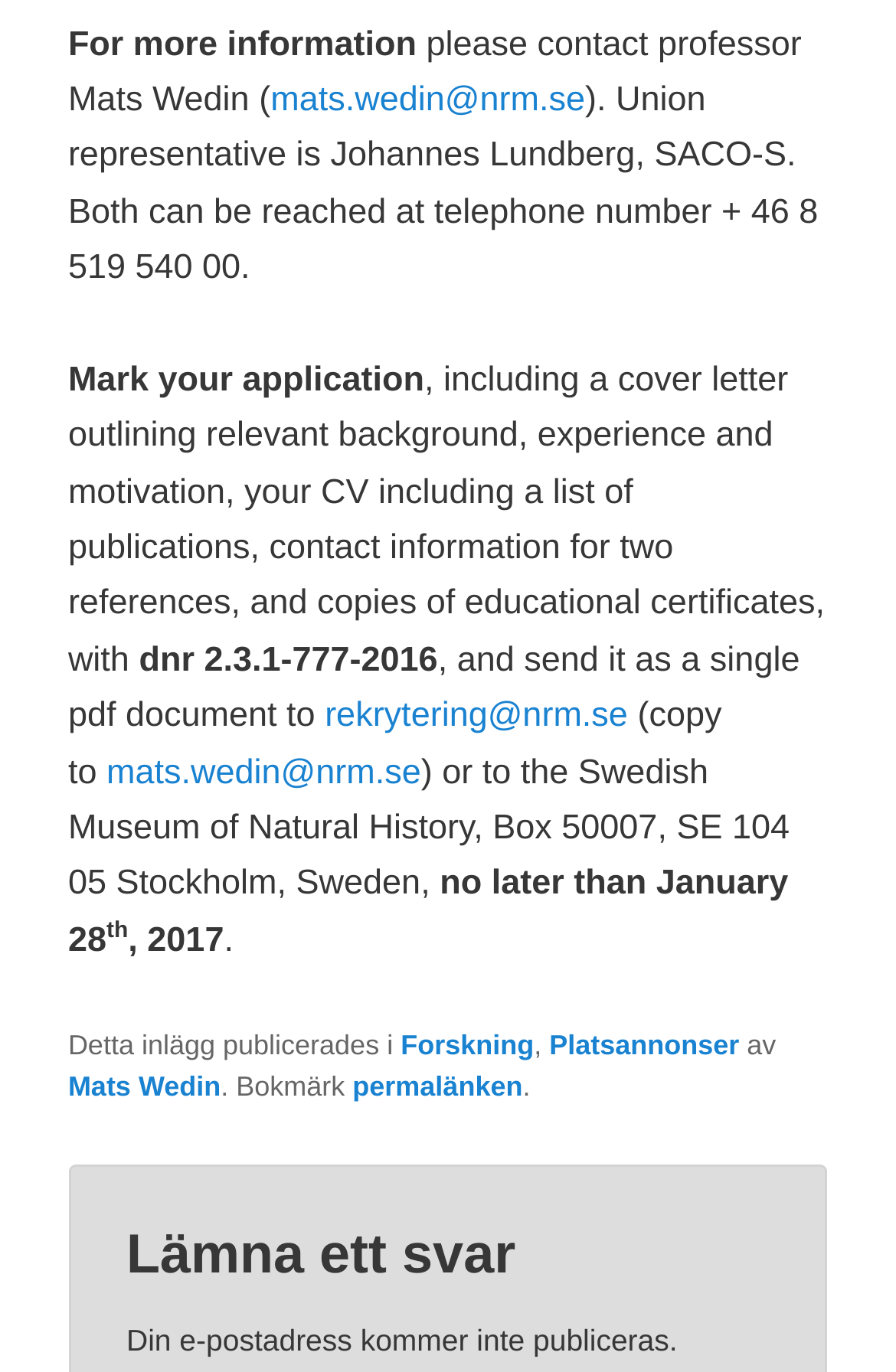What is the email address to send the application?
Answer the question with a detailed and thorough explanation.

The email address to send the application is mentioned in the text as 'rekrytering@nrm.se', which is where the single pdf document should be sent.